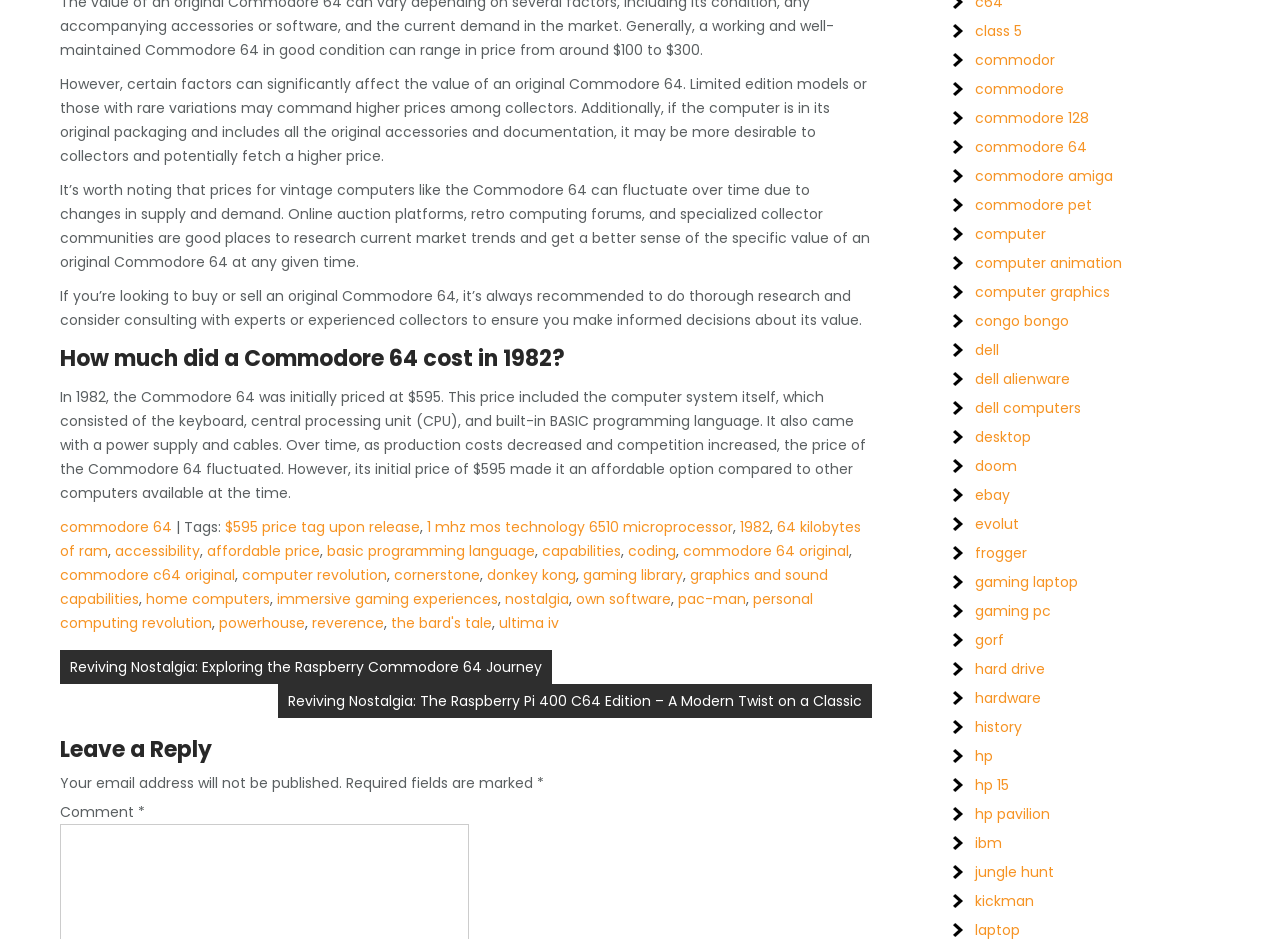Could you locate the bounding box coordinates for the section that should be clicked to accomplish this task: "Click on the link 'commodore 64'".

[0.047, 0.551, 0.134, 0.572]